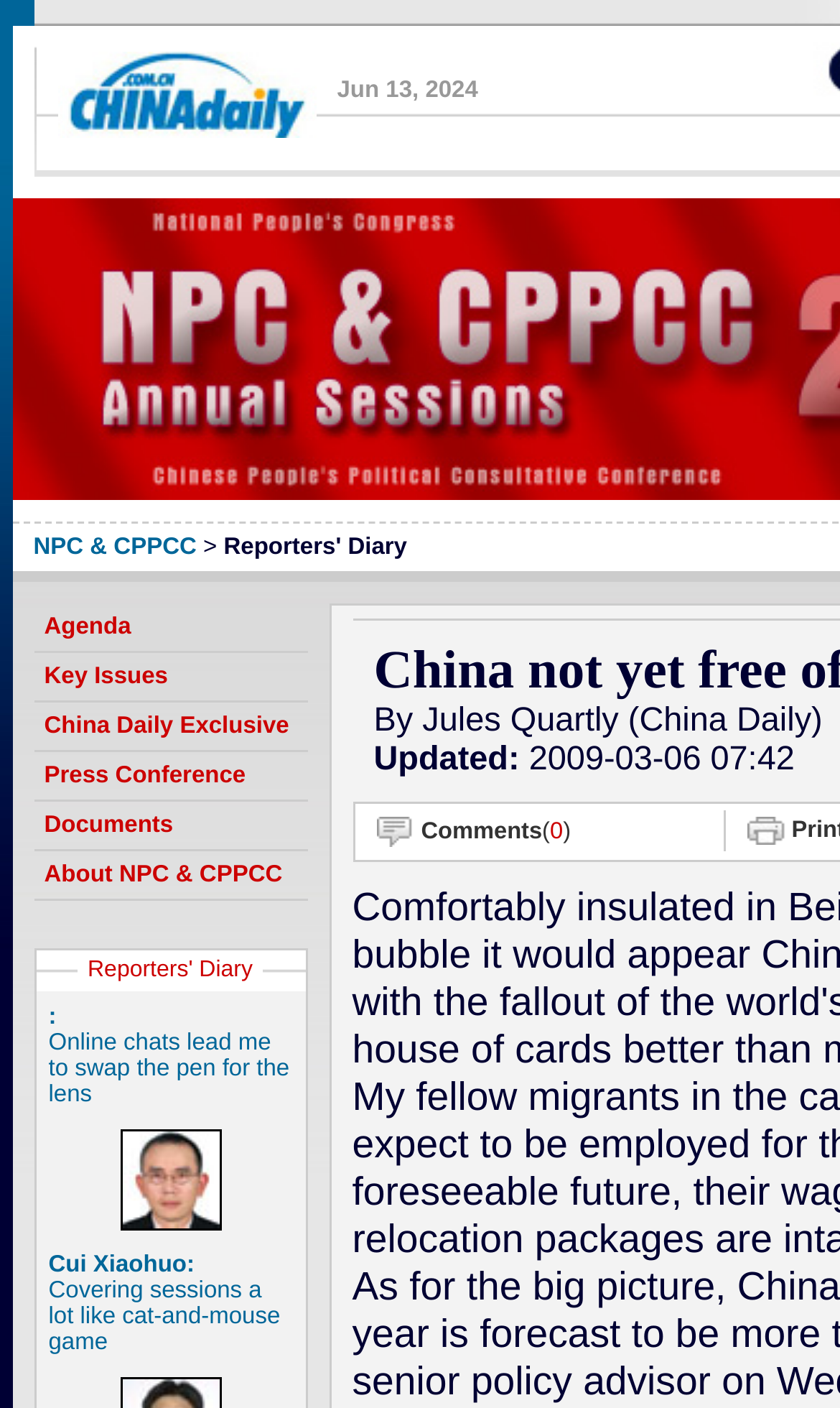Describe every aspect of the webpage comprehensively.

The webpage appears to be a news article page from China Daily, a Chinese English-language news portal. At the top of the page, there is a large image taking up about a quarter of the screen, followed by a smaller image to its right. Below these images, there is a link to "NPC & CPPCC" (National People's Congress and Chinese People's Political Consultative Conference).

The main content of the page is organized into a table with multiple rows, each containing a link to a different topic related to the NPC & CPPCC, such as "Agenda", "Key Issues", "China Daily Exclusive", "Press Conference", "Documents", and "About NPC & CPPCC". These links are arranged vertically, taking up about half of the screen.

To the right of the table, there are several links to news articles, including "Reporters' Diary" and two articles with titles that mention online chats and covering sessions. Below these links, there is an image with a caption, followed by another link to an article.

At the bottom of the page, there is a section with static text, including the author's name, "By Jules Quartly (China Daily)", and the updated time, "2009-03-06 07:42". There are also two images and a link to "Comments(0)" in this section.

Overall, the webpage appears to be a news article page with a focus on the NPC & CPPCC, featuring multiple links to related topics and news articles.